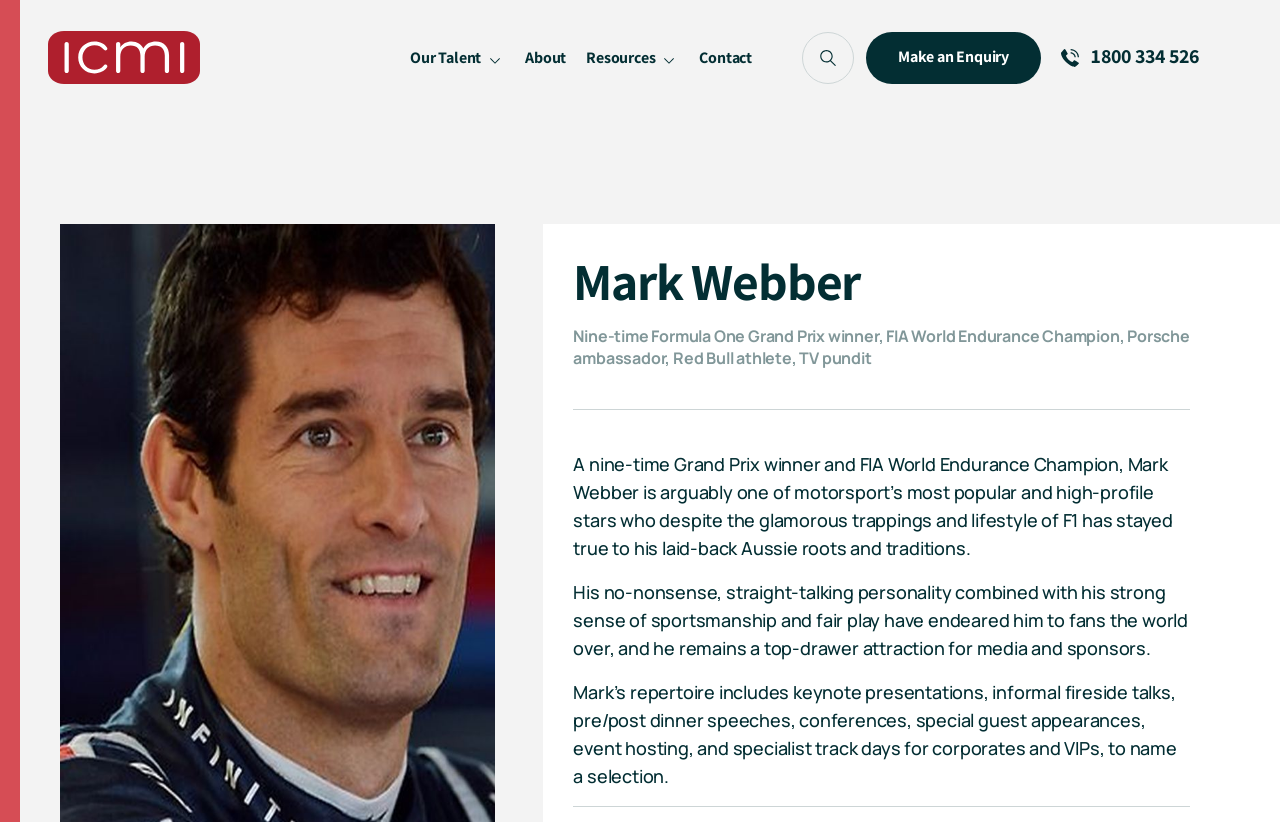Please find the bounding box coordinates of the section that needs to be clicked to achieve this instruction: "Click on the 'About' menu item".

[0.817, 0.219, 1.0, 0.253]